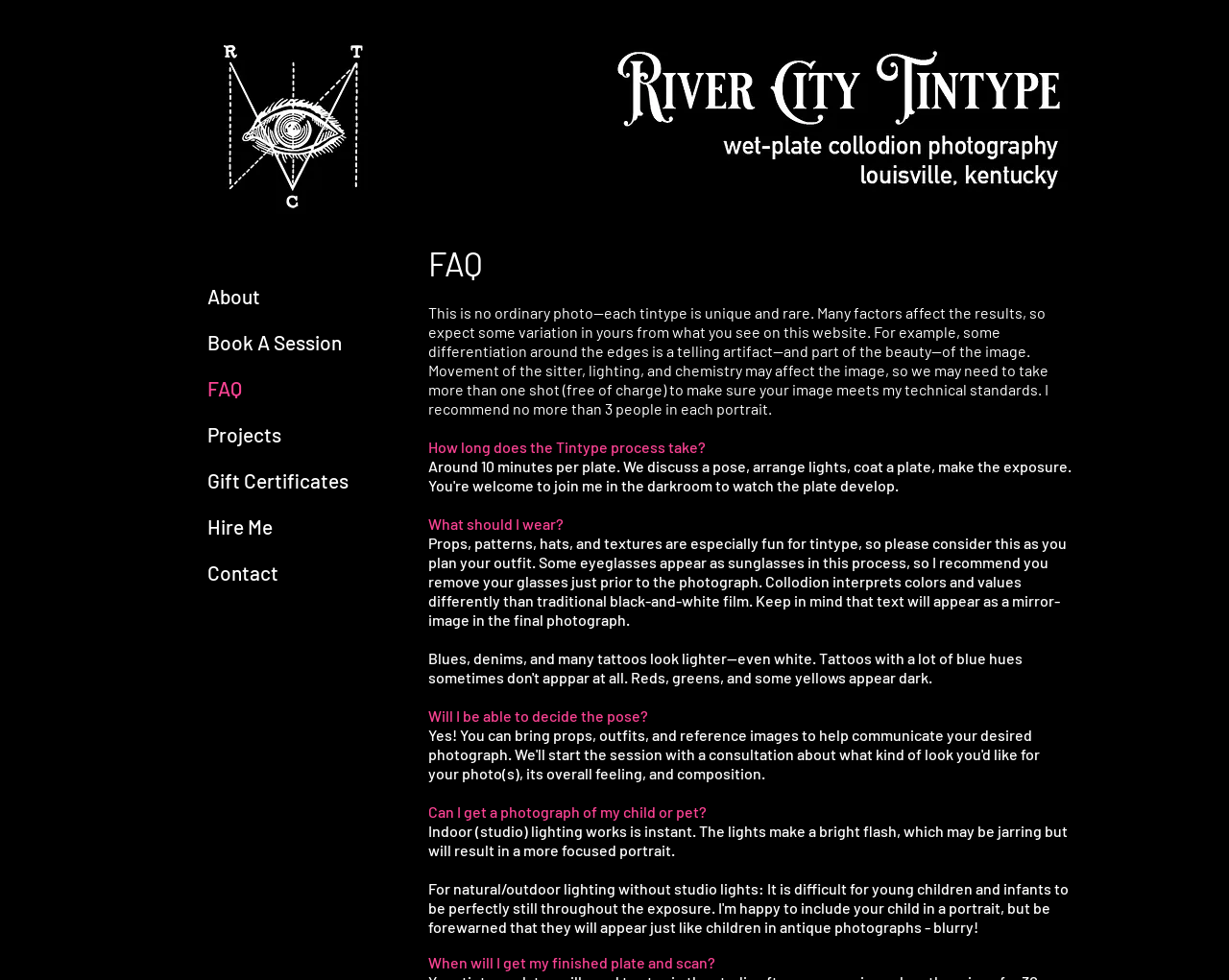What appears as sunglasses in the tintype process?
Look at the image and provide a short answer using one word or a phrase.

Some eyeglasses